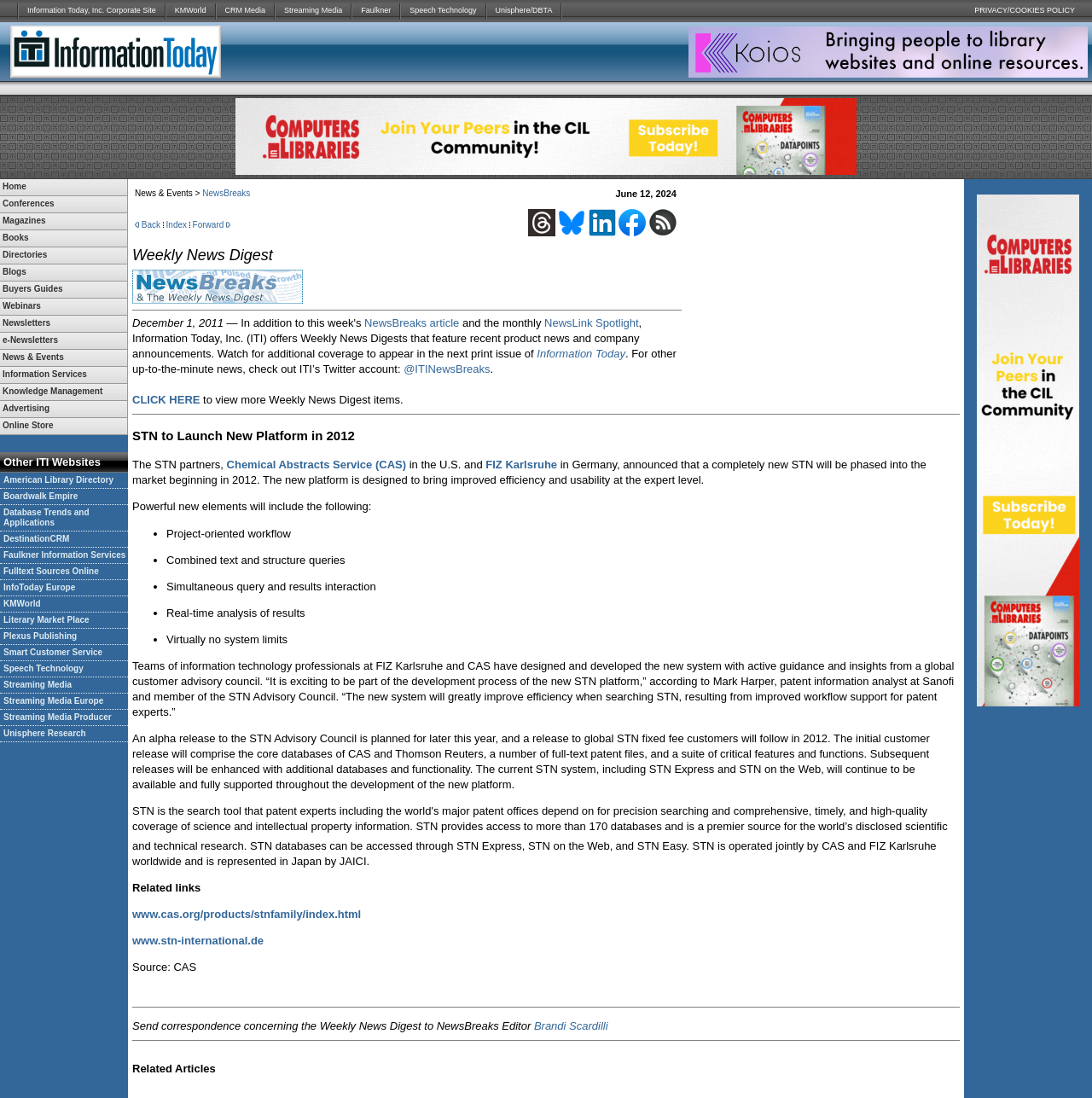Please specify the bounding box coordinates of the clickable section necessary to execute the following command: "Explore tattoos with Colors".

None